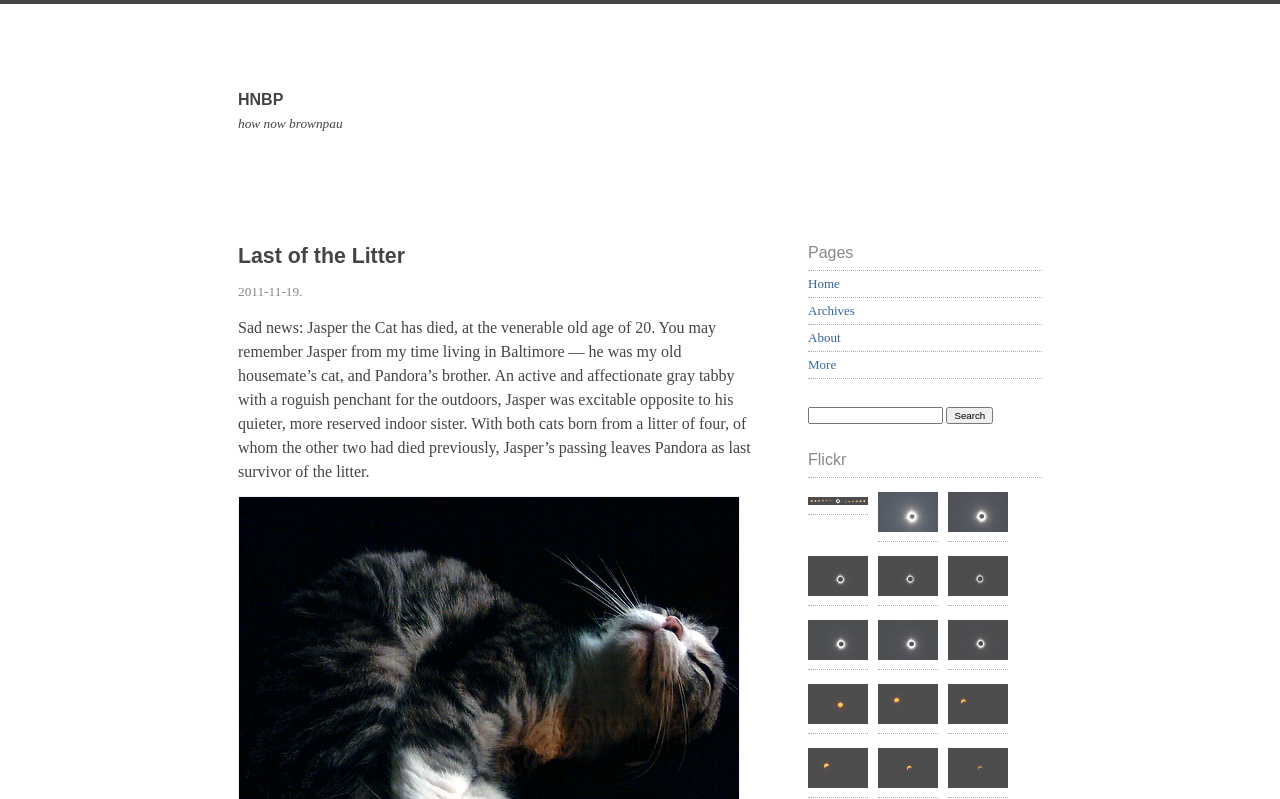What is the name of the cat that has died?
Kindly answer the question with as much detail as you can.

The webpage mentions 'Sad news: Jasper the Cat has died...' in the text, indicating that Jasper is the name of the cat that has passed away.